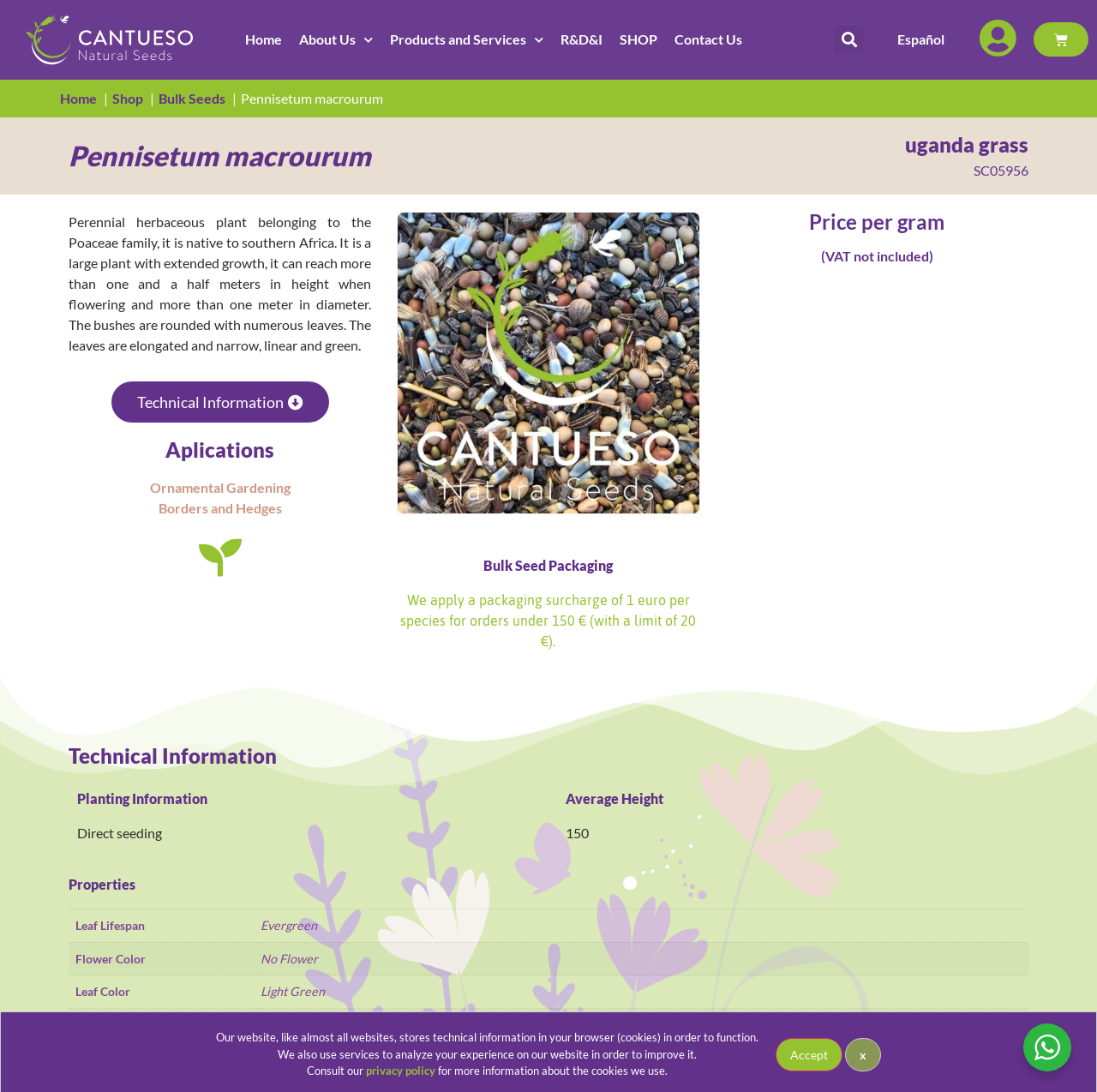What is the purpose of the 'Bulk Seed Packaging' section?
Please provide a single word or phrase in response based on the screenshot.

To inform about packaging surcharge